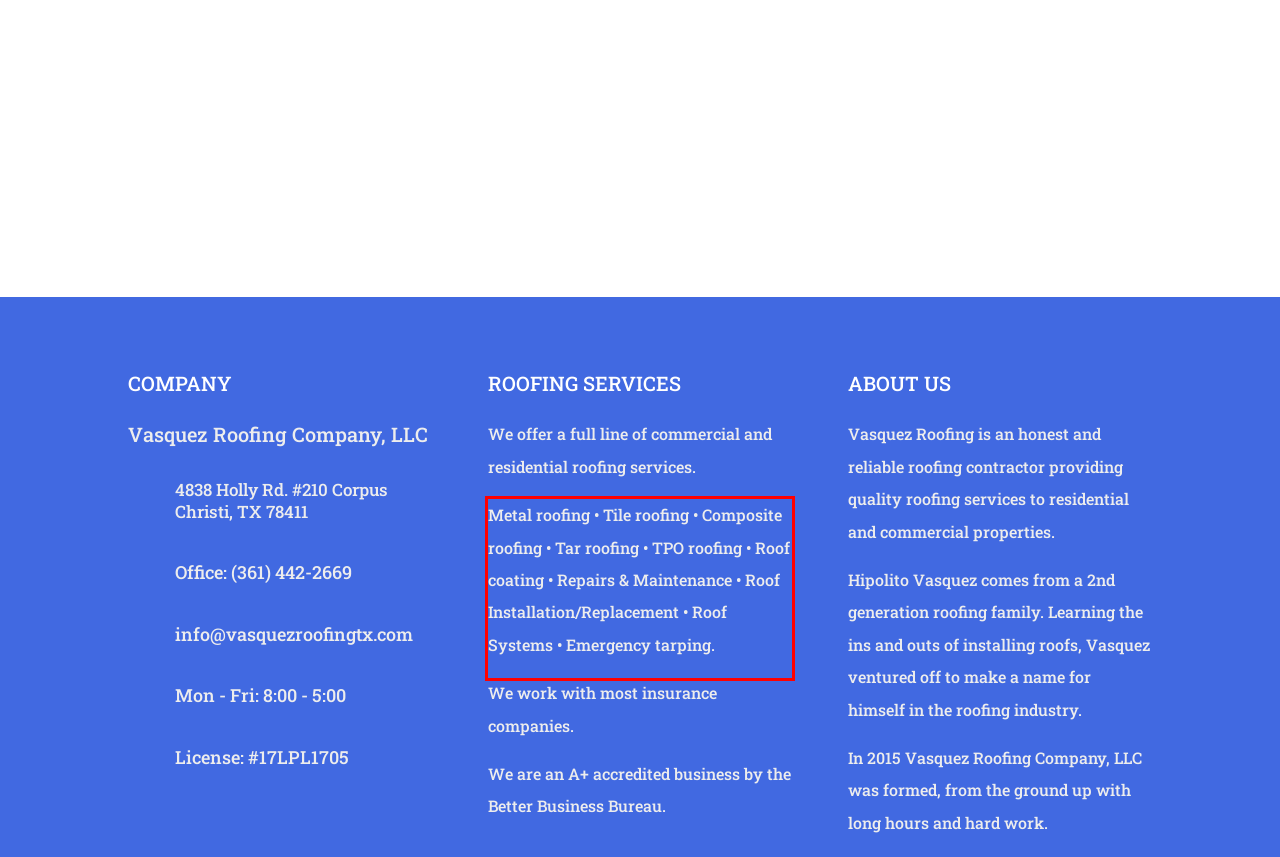You are looking at a screenshot of a webpage with a red rectangle bounding box. Use OCR to identify and extract the text content found inside this red bounding box.

Metal roofing • Tile roofing • Composite roofing • Tar roofing • TPO roofing • Roof coating • Repairs & Maintenance • Roof Installation/Replacement • Roof Systems • Emergency tarping.